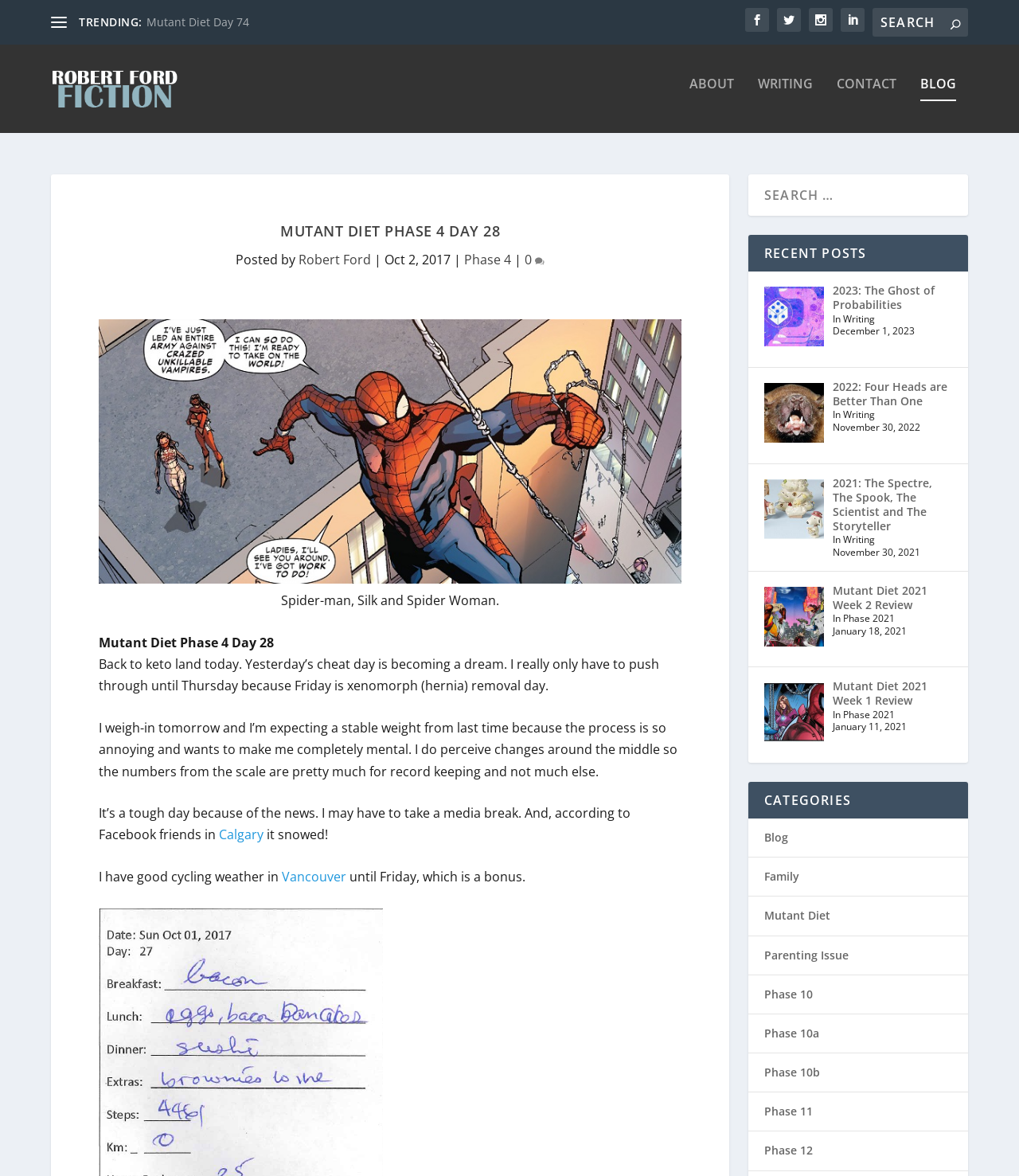What is the current phase of the Mutant Diet?
Could you please answer the question thoroughly and with as much detail as possible?

The current phase of the Mutant Diet is mentioned in the text 'Mutant Diet Phase 4 Day 28' at the top of the page, and also in the link 'Phase 4' below the heading 'MUTANT DIET PHASE 4 DAY 28'.